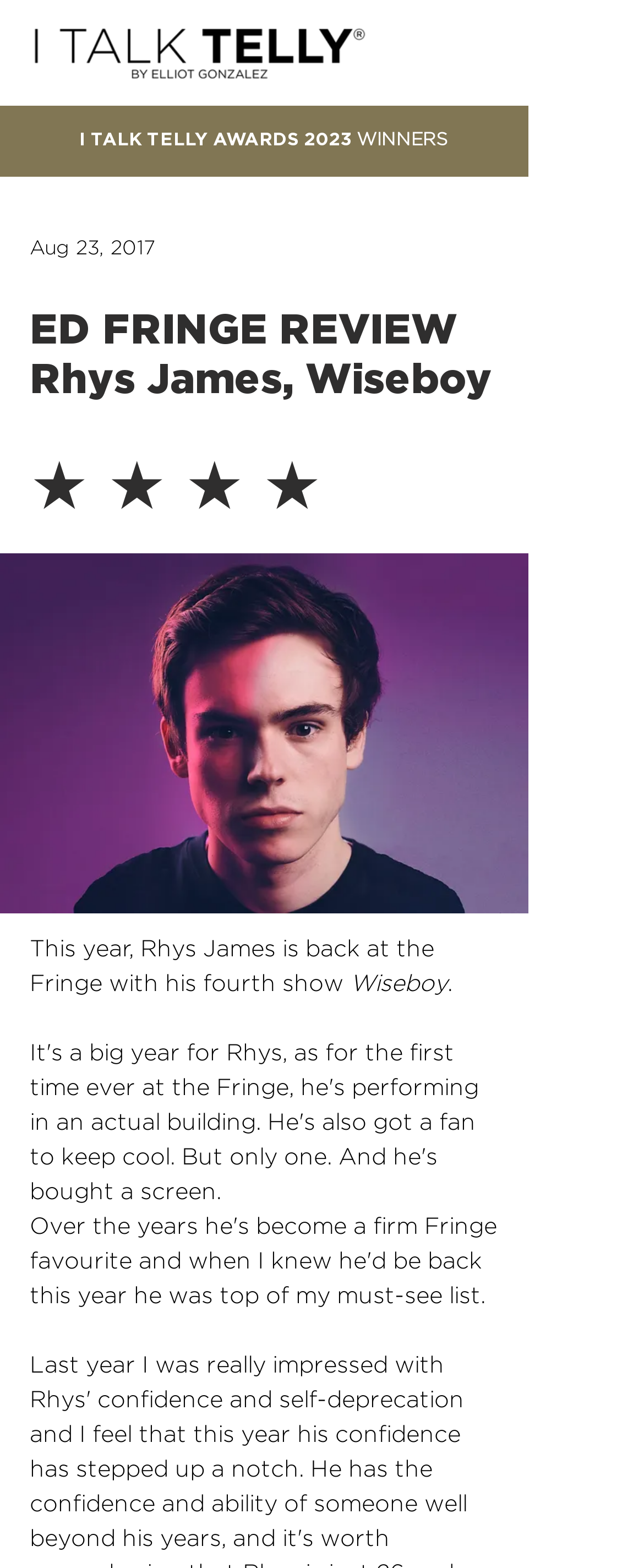What is the date mentioned on the webpage?
Give a detailed response to the question by analyzing the screenshot.

I determined the answer by examining the generic text 'Aug 23, 2017' which explicitly states the date.